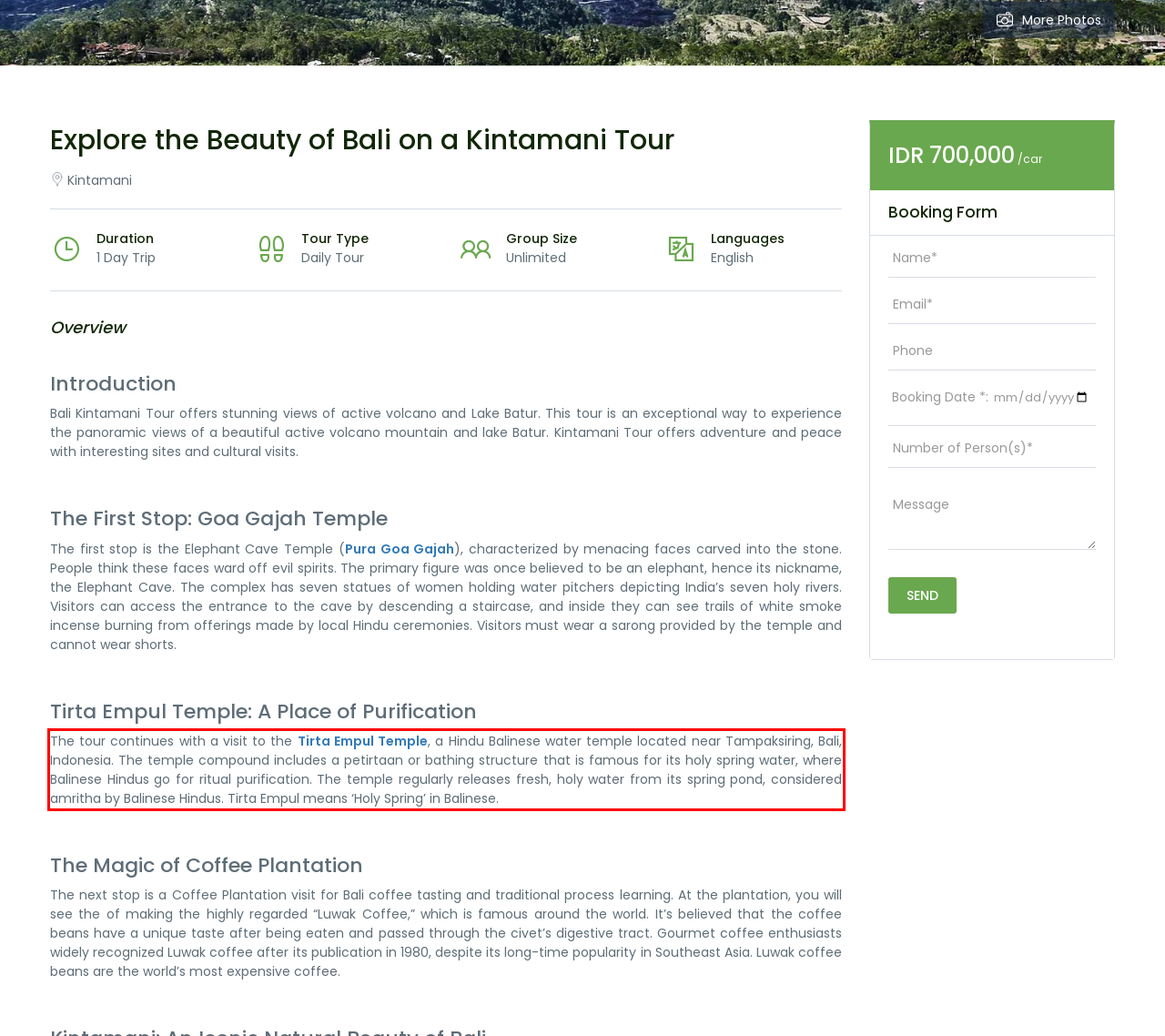You have a screenshot of a webpage with a UI element highlighted by a red bounding box. Use OCR to obtain the text within this highlighted area.

The tour continues with a visit to the Tirta Empul Temple, a Hindu Balinese water temple located near Tampaksiring, Bali, Indonesia. The temple compound includes a petirtaan or bathing structure that is famous for its holy spring water, where Balinese Hindus go for ritual purification. The temple regularly releases fresh, holy water from its spring pond, considered amritha by Balinese Hindus. Tirta Empul means ‘Holy Spring’ in Balinese.